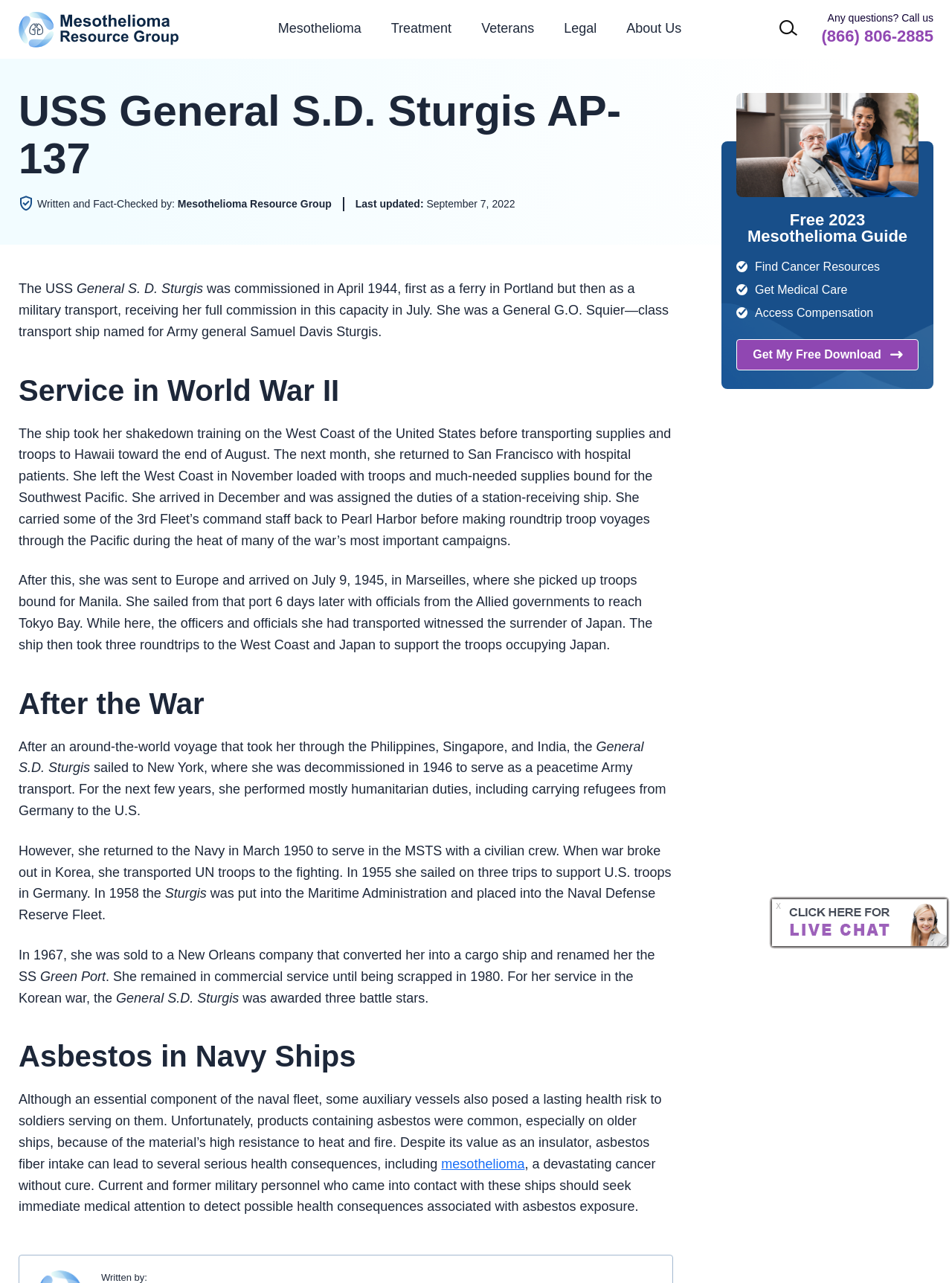Locate the bounding box coordinates of the element to click to perform the following action: 'Download the 2023 Mesothelioma Guide'. The coordinates should be given as four float values between 0 and 1, in the form of [left, top, right, bottom].

[0.758, 0.07, 0.98, 0.303]